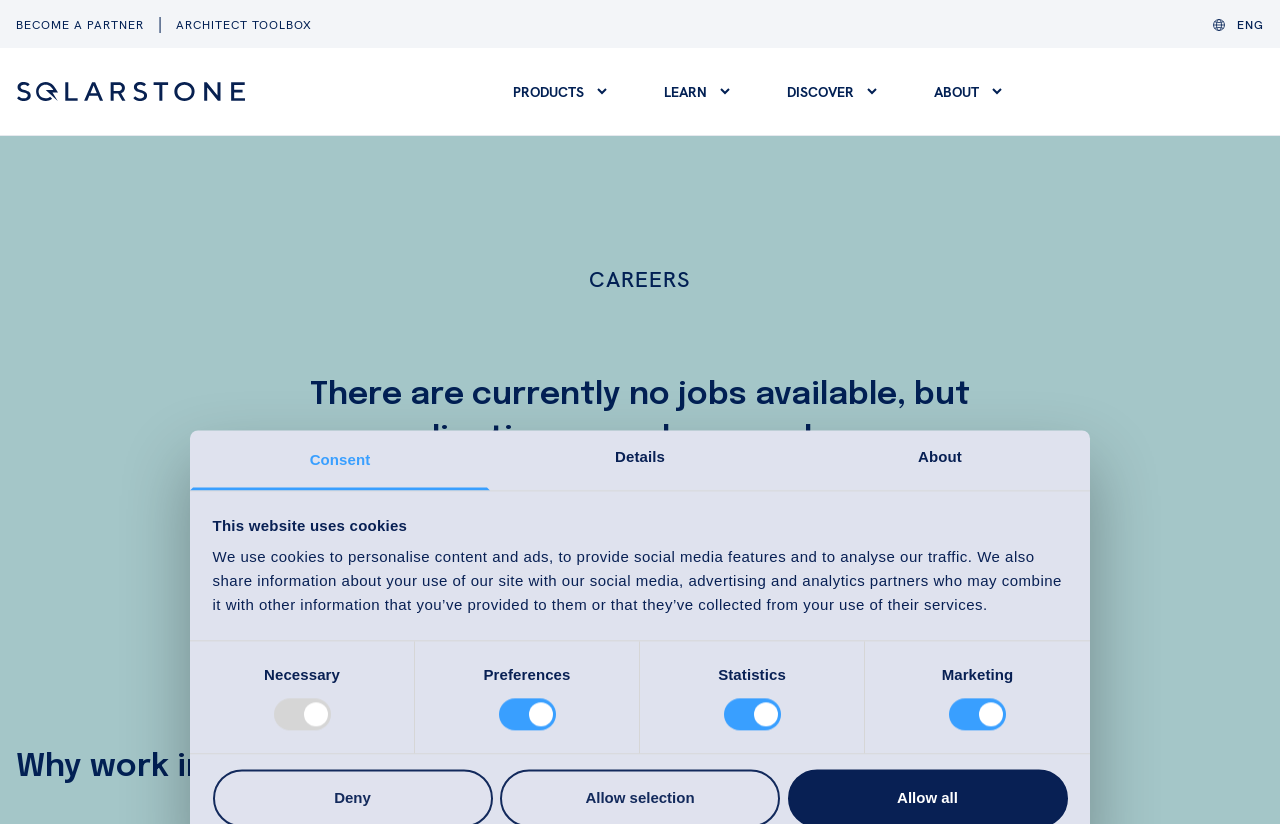Please identify the bounding box coordinates of the element that needs to be clicked to perform the following instruction: "Click the ABOUT tab".

[0.617, 0.522, 0.852, 0.595]